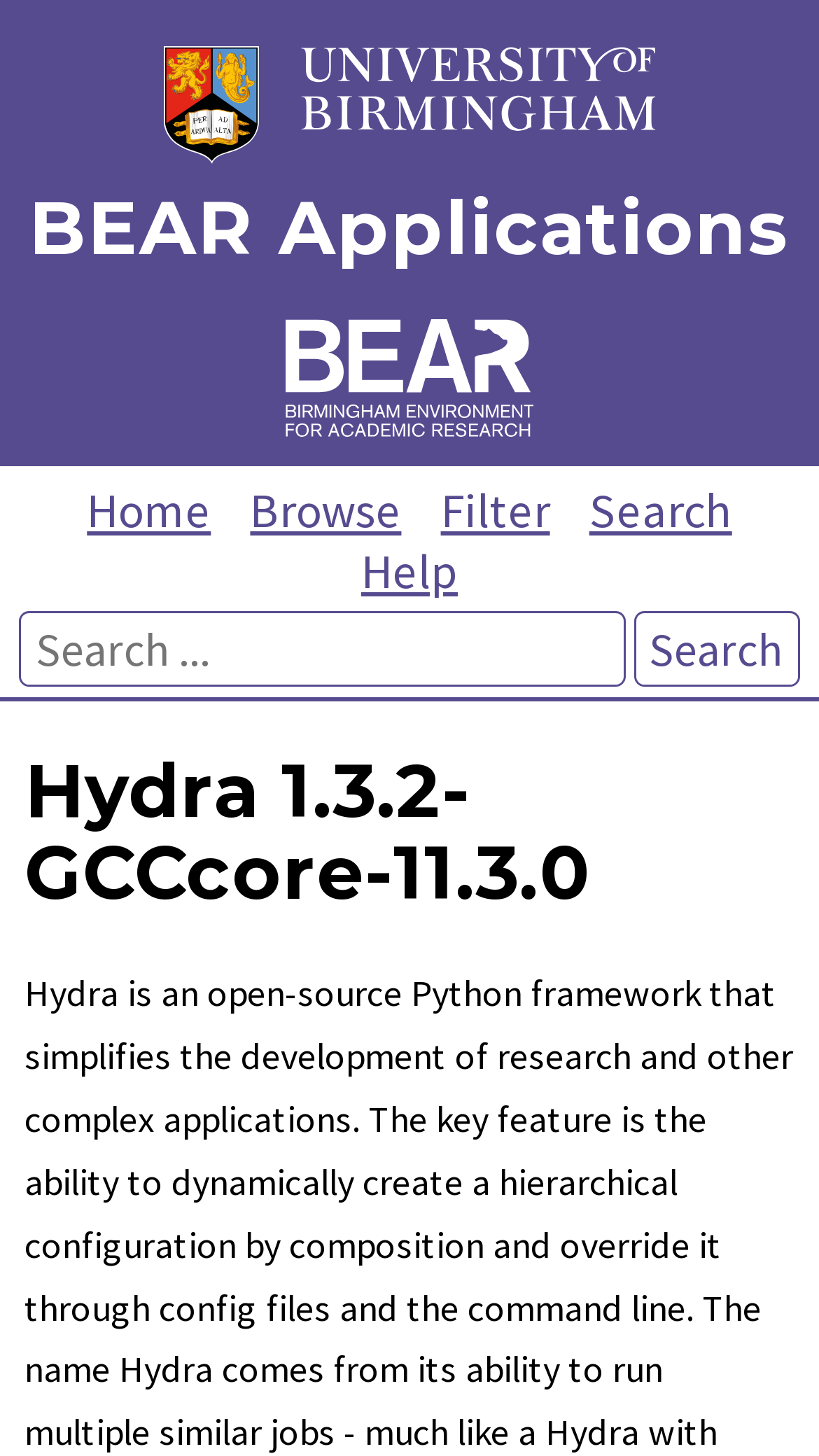What is the purpose of the textbox?
Using the information presented in the image, please offer a detailed response to the question.

The textbox element has a description 'Search' and is located next to a button with the same description. This suggests that the purpose of the textbox is to input search queries.